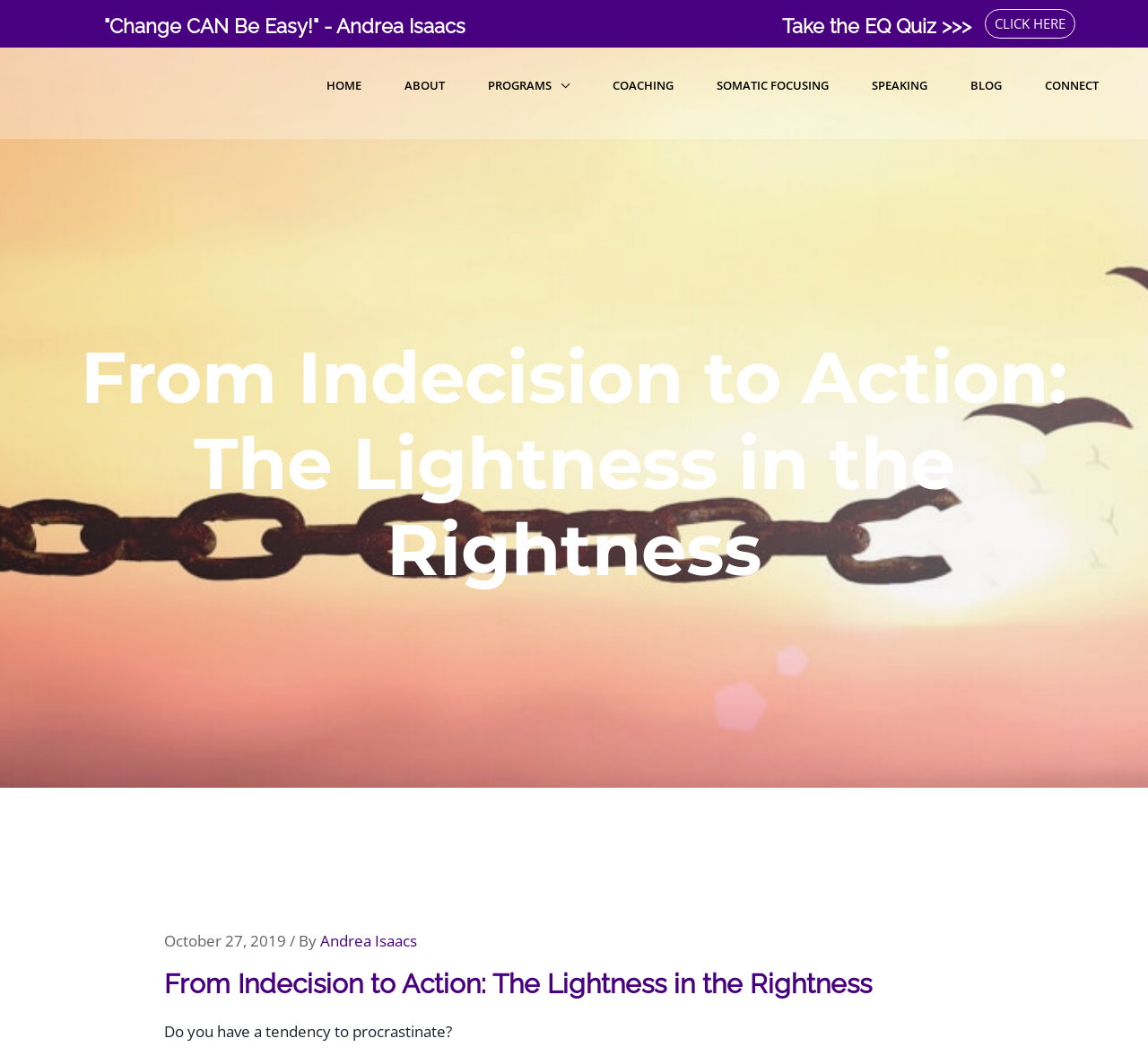What is the purpose of the social media links at the bottom?
Please craft a detailed and exhaustive response to the question.

I inferred the purpose of the links by looking at their icons and the text 'Share this post with your friends!' nearby, which suggests that they are social media links for sharing the blog post.